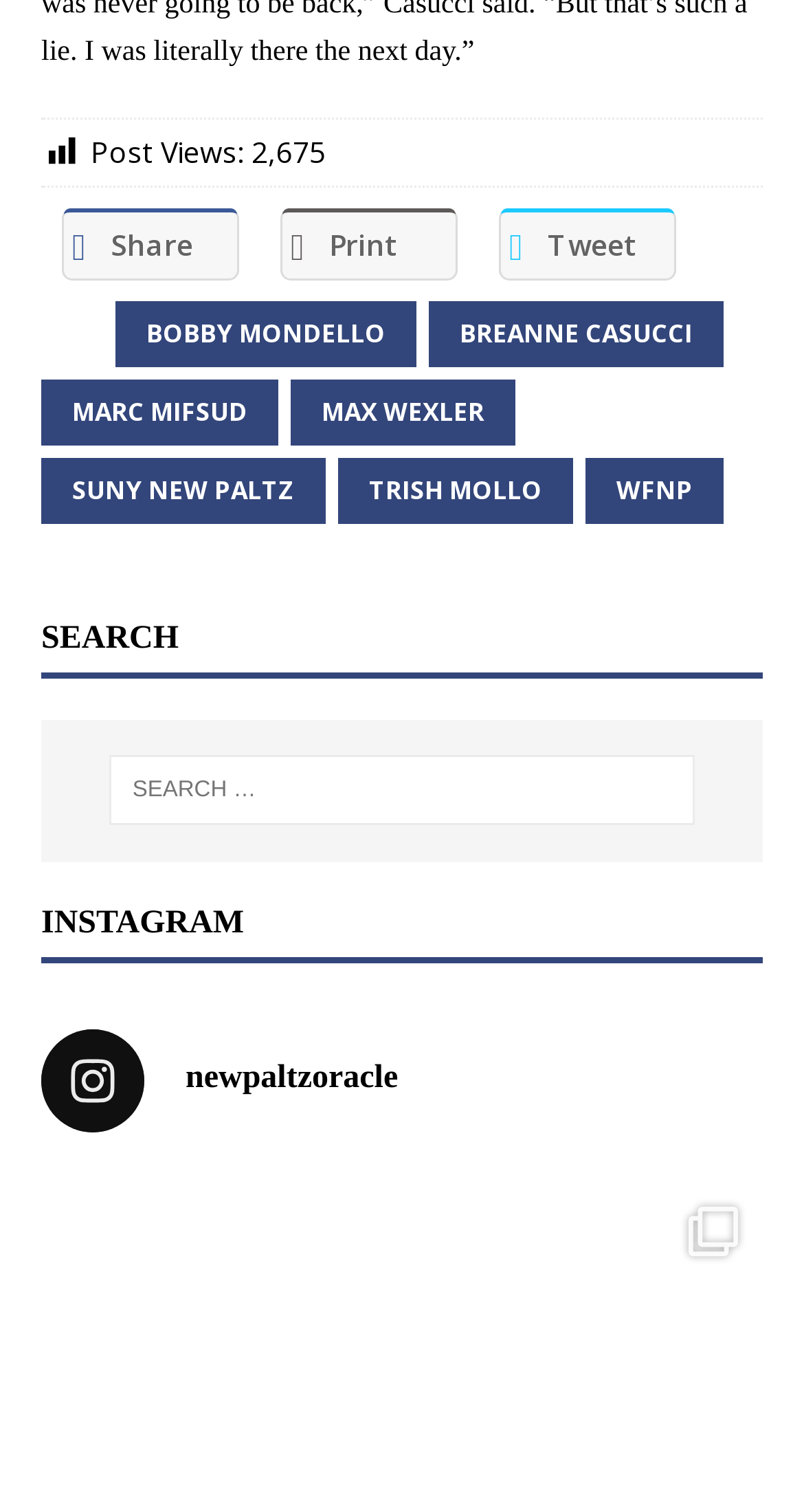Please locate the bounding box coordinates of the region I need to click to follow this instruction: "Visit the Instagram page".

[0.051, 0.68, 0.949, 0.748]